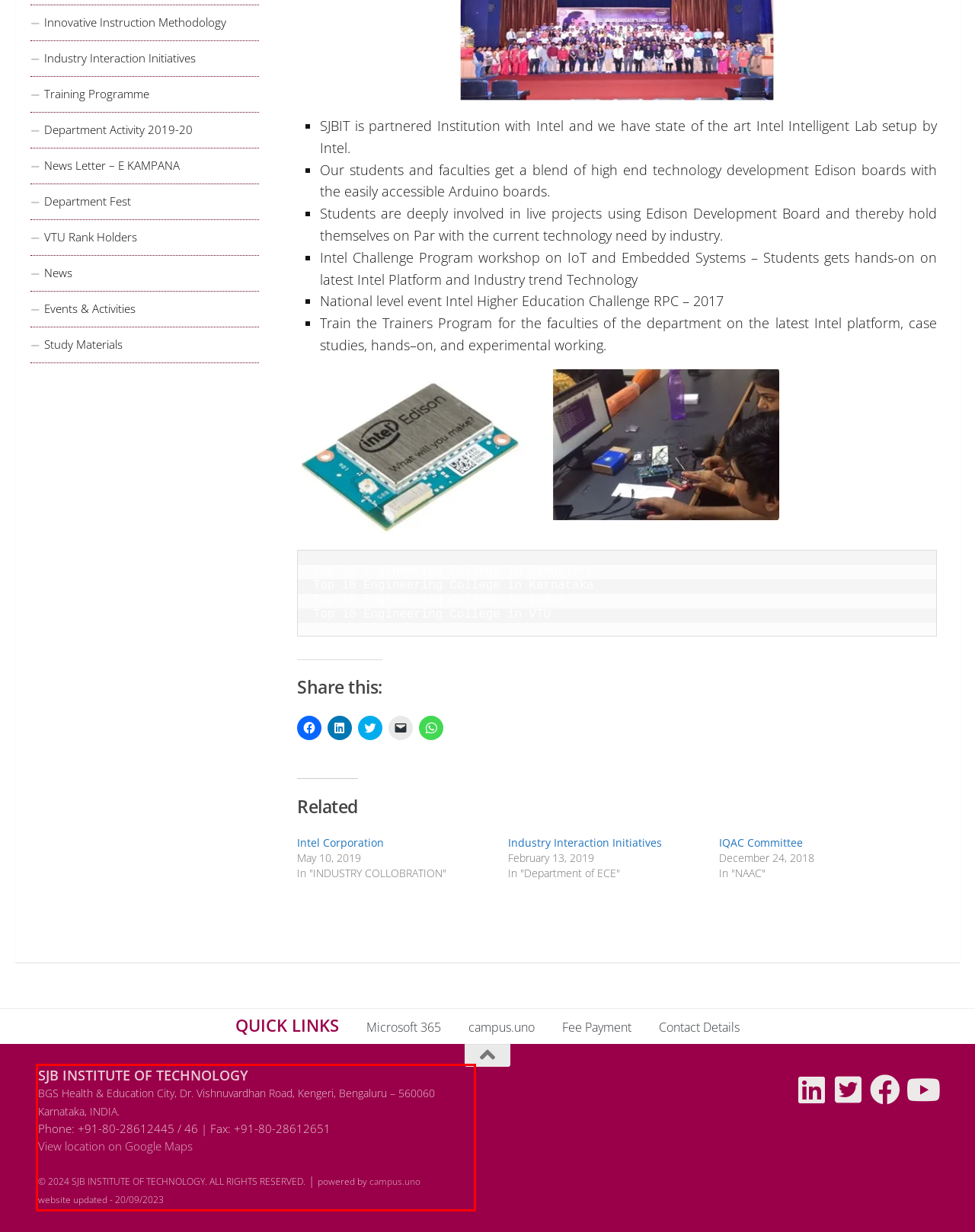There is a screenshot of a webpage with a red bounding box around a UI element. Please use OCR to extract the text within the red bounding box.

SJB INSTITUTE OF TECHNOLOGY BGS Health & Education City, Dr. Vishnuvardhan Road, Kengeri, Bengaluru – 560060 Karnataka, INDIA. Phone: +91-80-28612445 / 46 | Fax: +91-80-28612651 View location on Google Maps © 2024 SJB INSTITUTE OF TECHNOLOGY. ALL RIGHTS RESERVED. | powered by campus.uno website updated - 20/09/2023